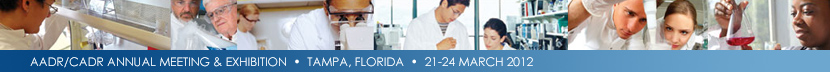What is the duration of the AADR/CADR Annual Meeting & Exhibition?
From the details in the image, answer the question comprehensively.

The duration of the event can be determined by reading the caption, which mentions the specific dates of the meeting, from March 21 to 24, 2012. This information is essential to understand the timeline of the event.